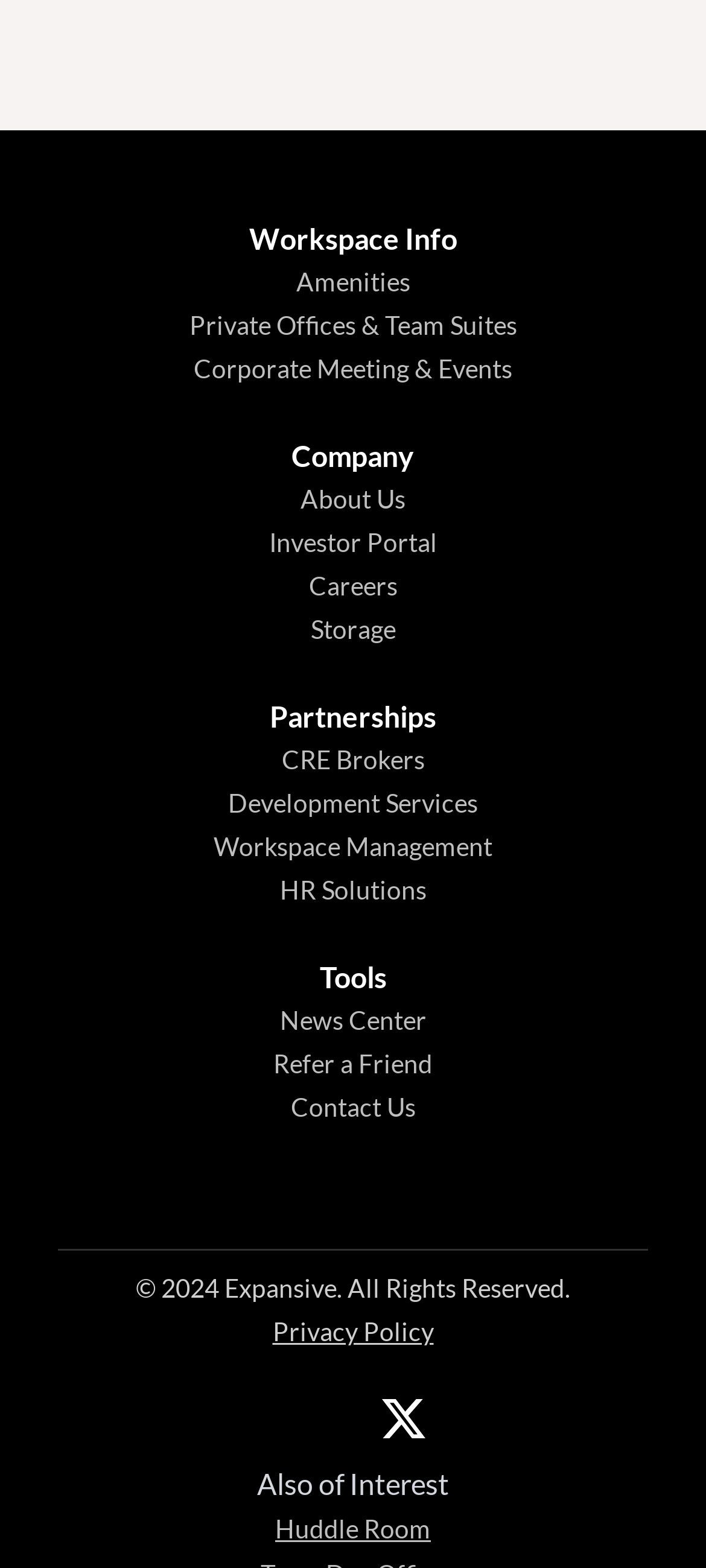Kindly determine the bounding box coordinates for the area that needs to be clicked to execute this instruction: "Click on 'What is HKA | Haffner Search's ownership status?' button".

None